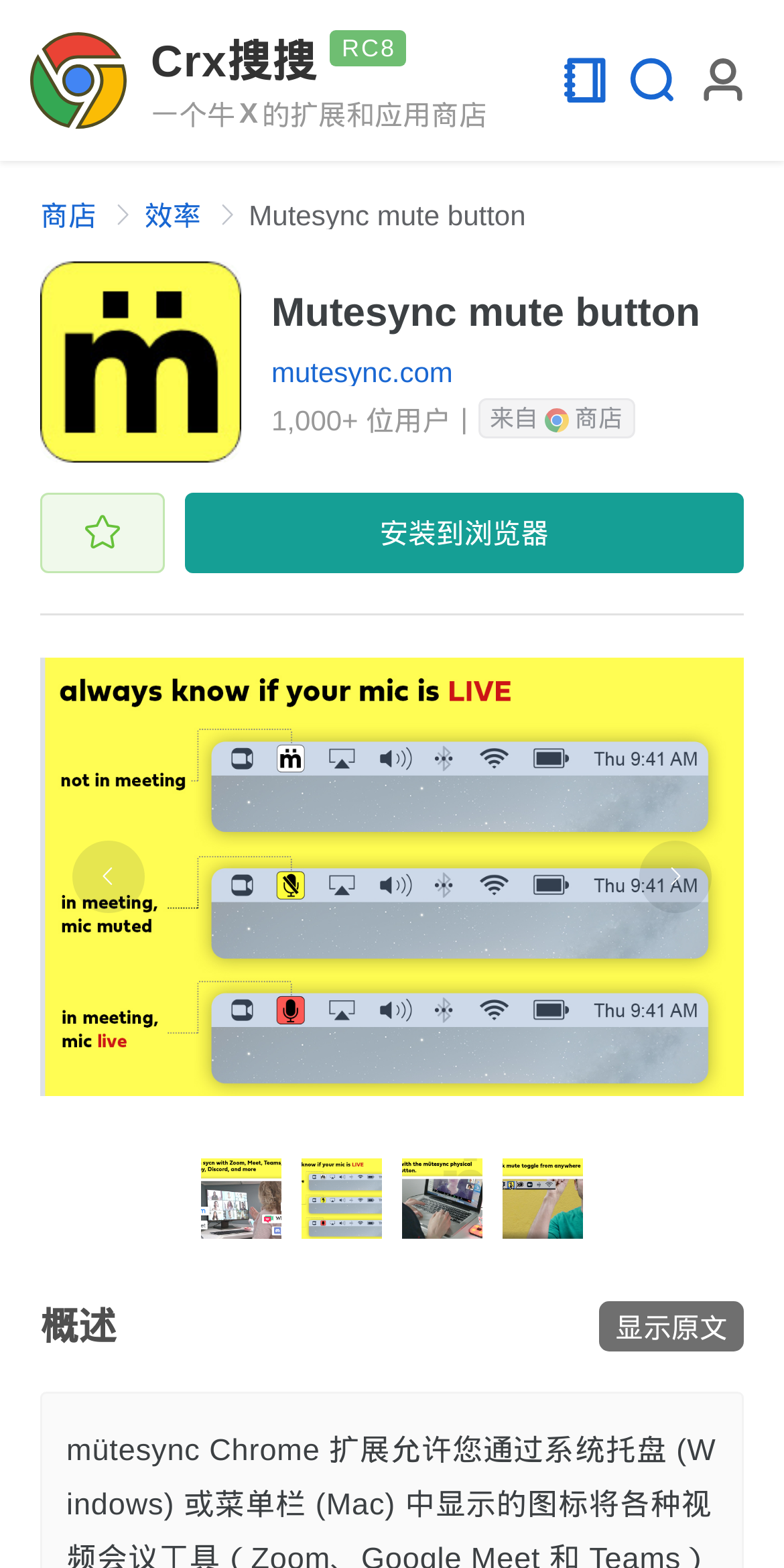What is the purpose of the extension?
Provide a one-word or short-phrase answer based on the image.

Add a virtual mute button